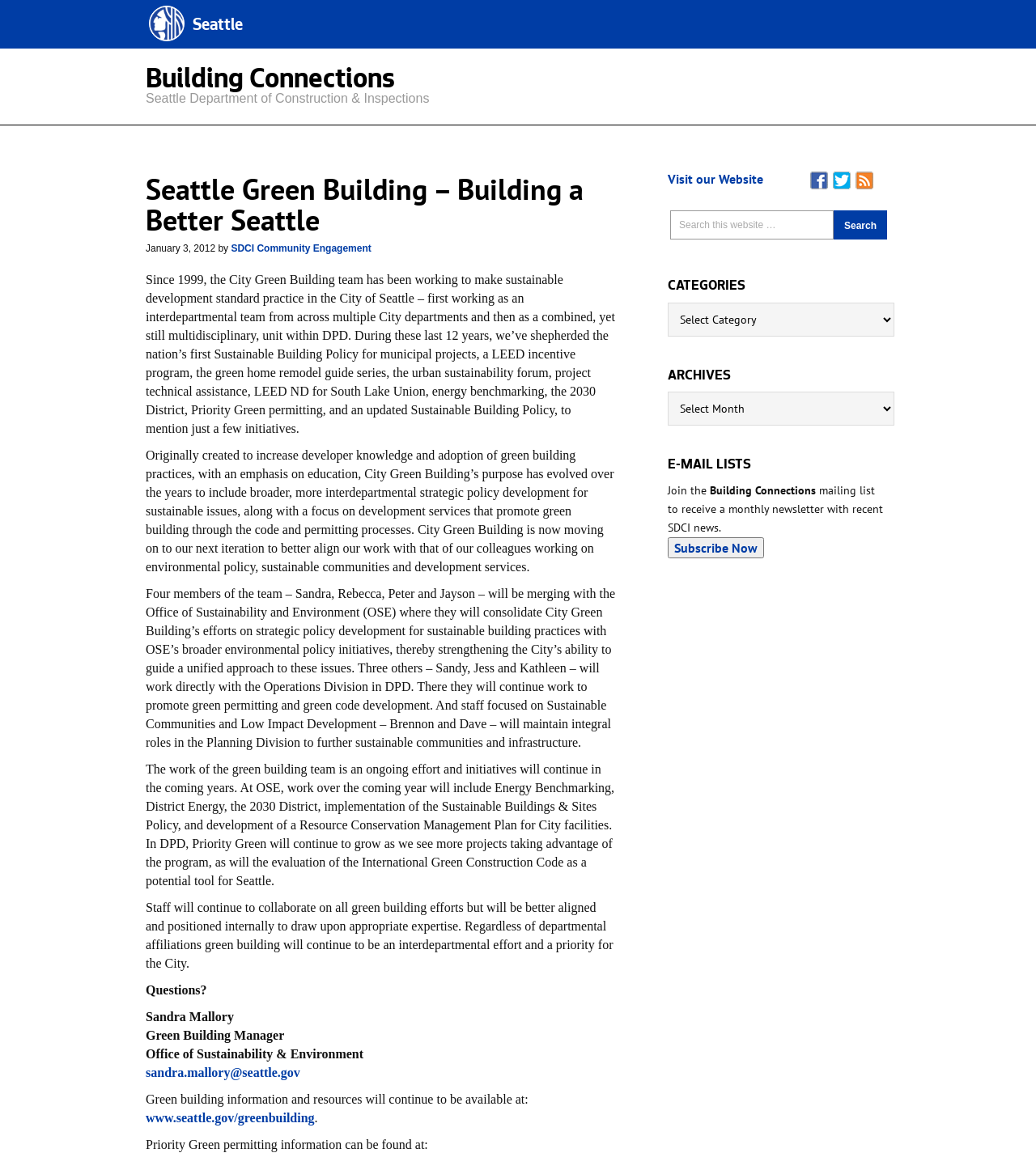Locate the bounding box coordinates of the UI element described by: "PAUL VAILLANCOURT". Provide the coordinates as four float numbers between 0 and 1, formatted as [left, top, right, bottom].

None